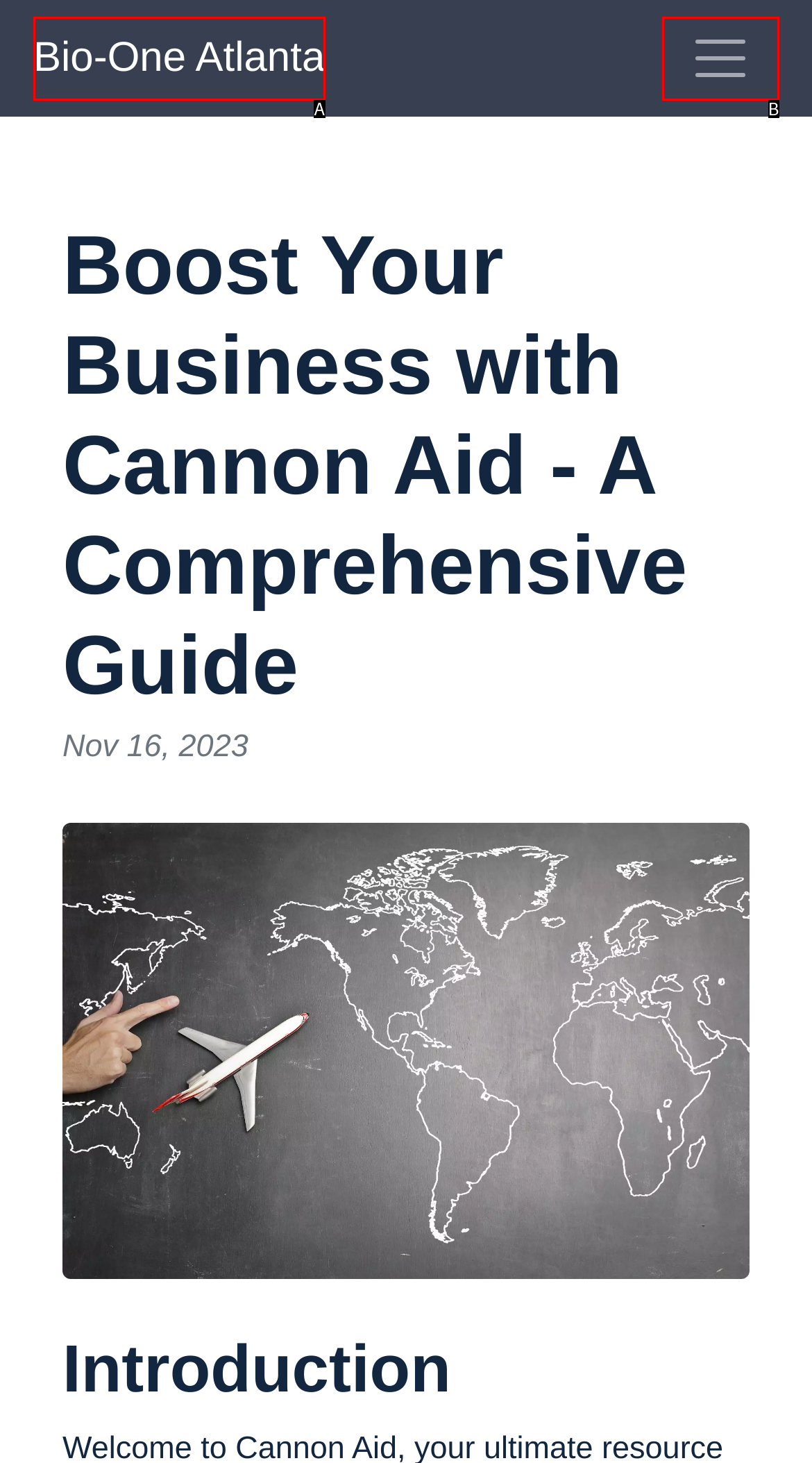Identify the UI element that best fits the description: Ok
Respond with the letter representing the correct option.

None